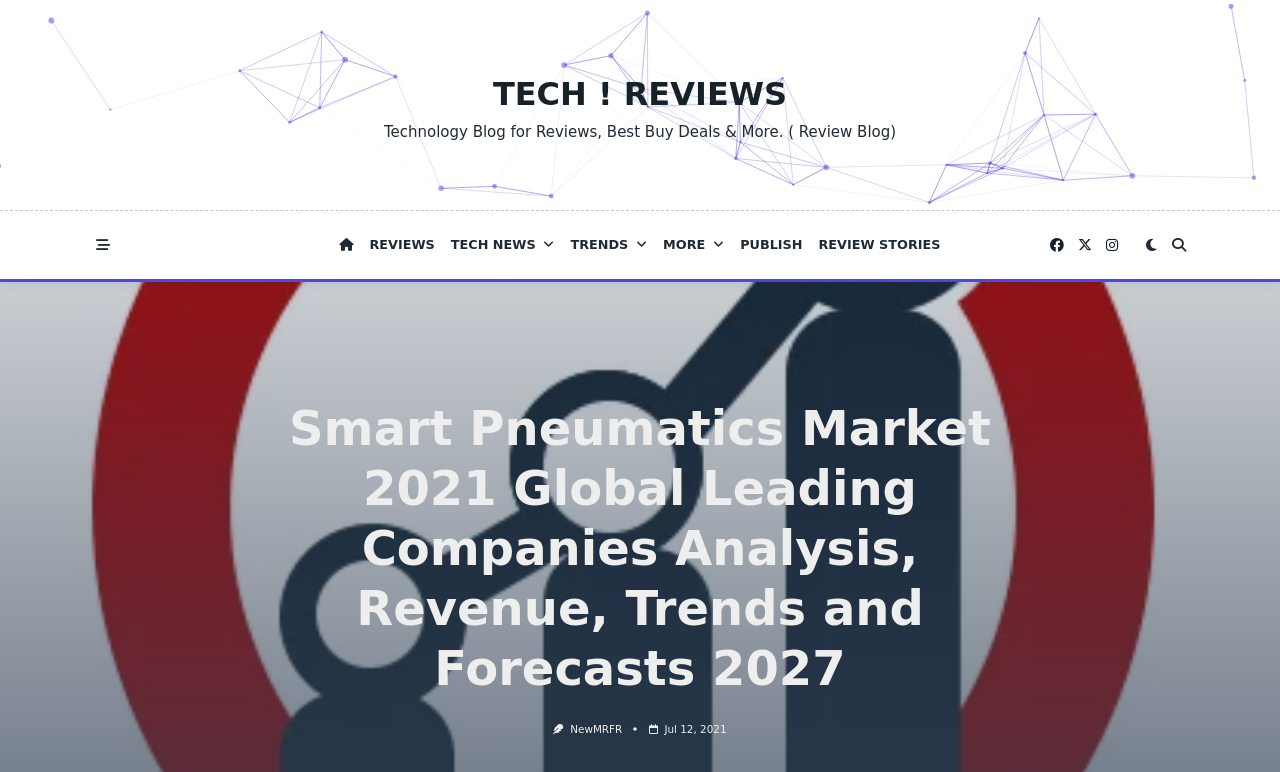Provide your answer in one word or a succinct phrase for the question: 
What is the date mentioned on the webpage?

Jul 12, 2021